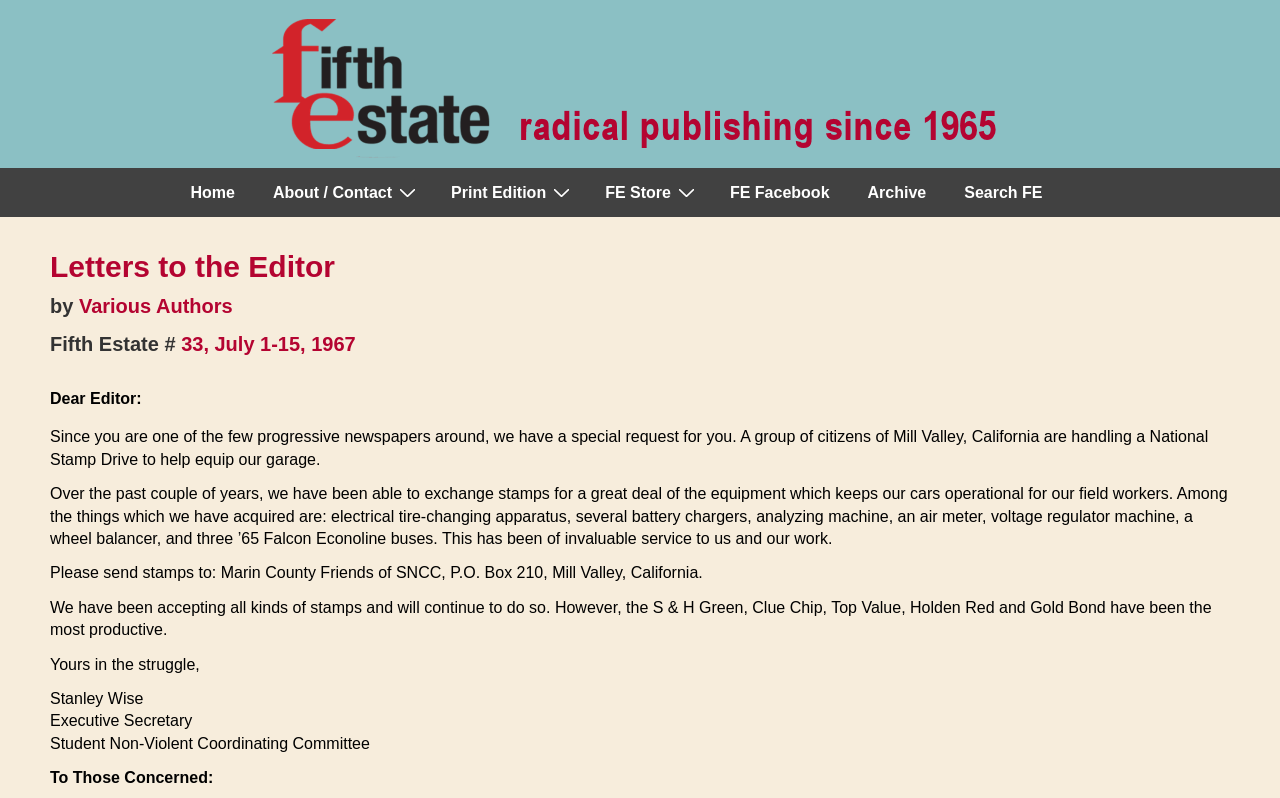Determine the main headline from the webpage and extract its text.

Letters to the Editor